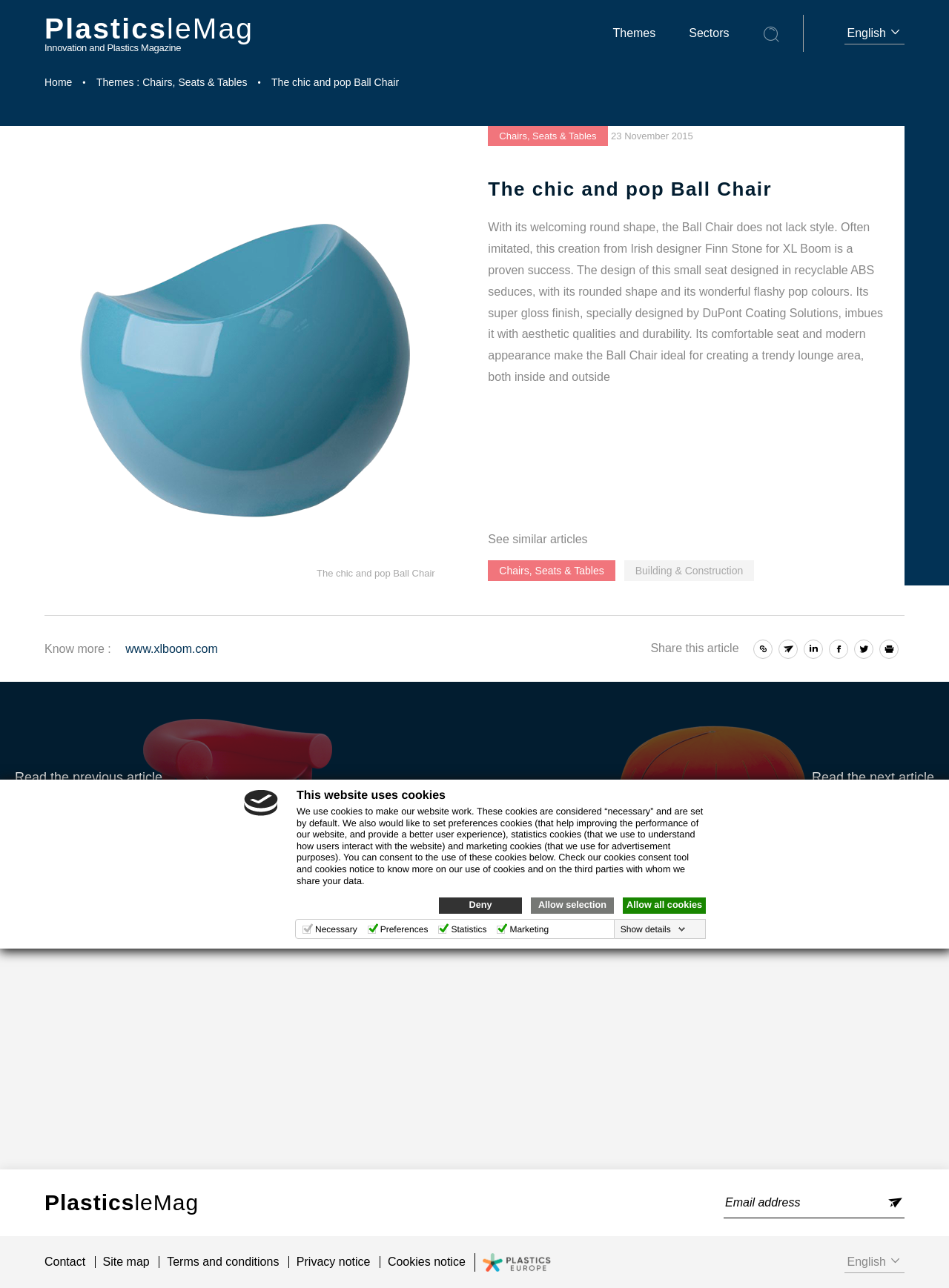Predict the bounding box for the UI component with the following description: "alt="Plastic Europe"".

[0.509, 0.973, 0.581, 0.987]